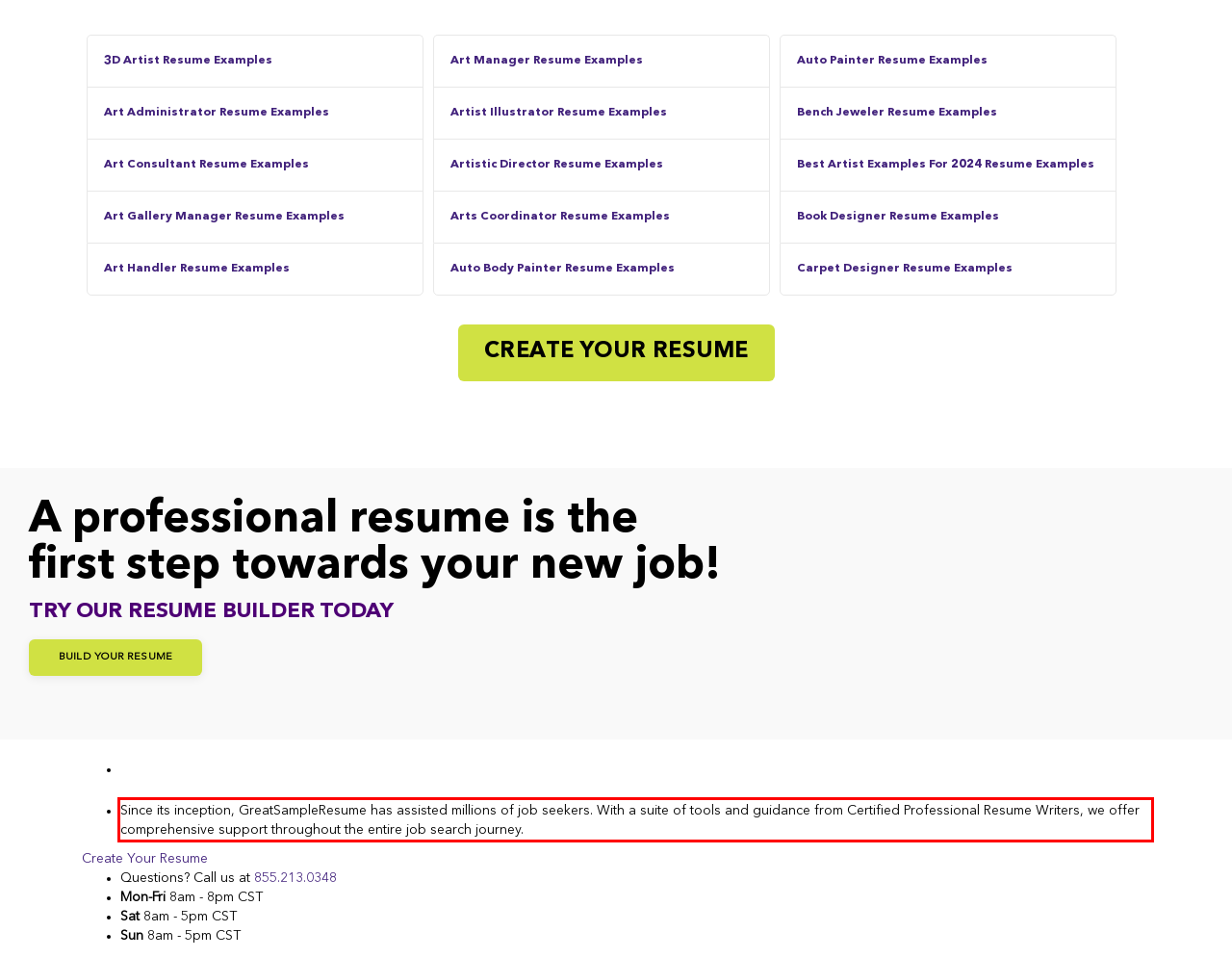Given a screenshot of a webpage containing a red rectangle bounding box, extract and provide the text content found within the red bounding box.

Since its inception, GreatSampleResume has assisted millions of job seekers. With a suite of tools and guidance from Certified Professional Resume Writers, we offer comprehensive support throughout the entire job search journey.